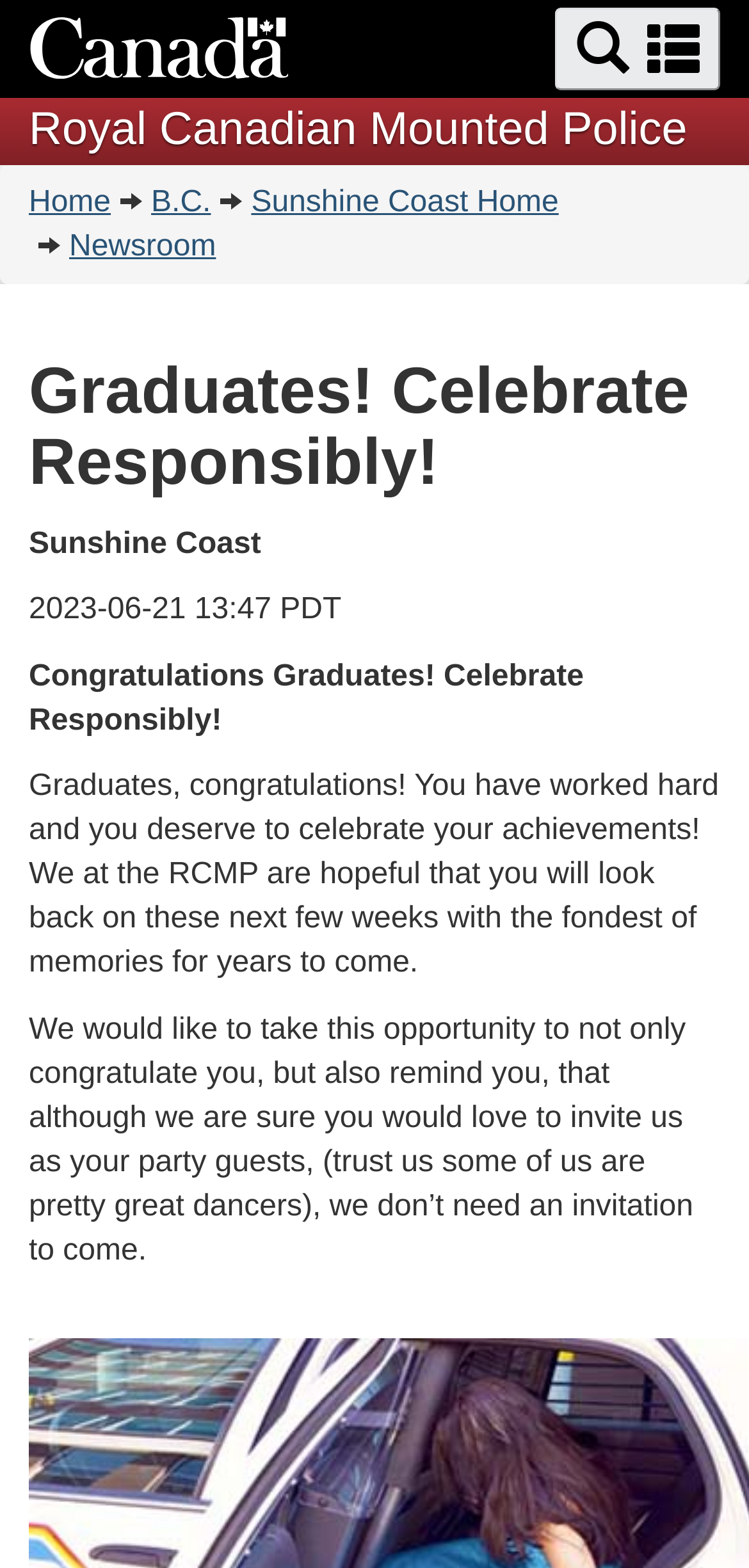What is the purpose of the webpage?
Using the image as a reference, give an elaborate response to the question.

I found the answer by looking at the StaticText elements with congratulatory messages, which also include a reminder to celebrate responsibly, indicating that the purpose of the webpage is to encourage responsible behavior among graduates.